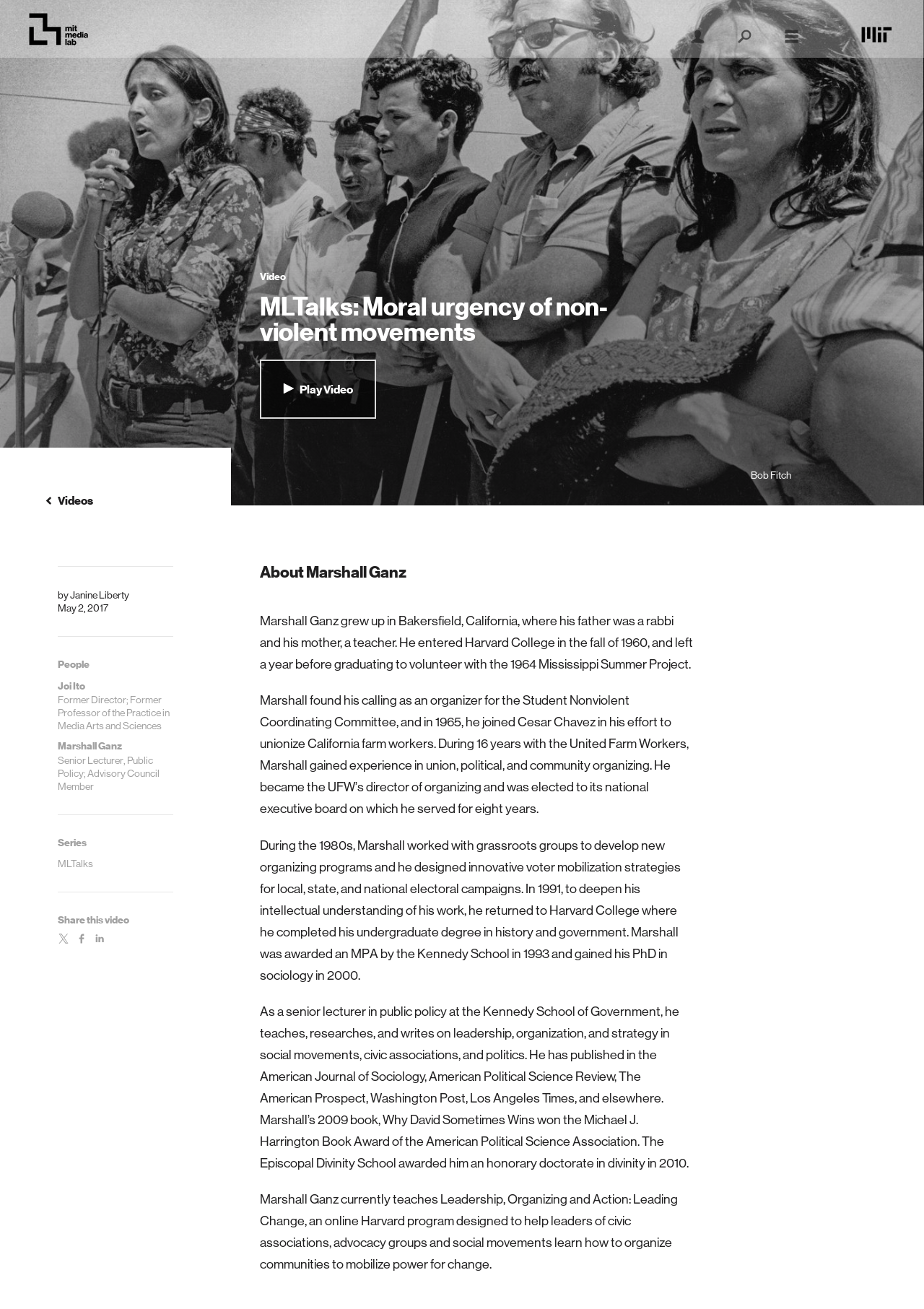Please provide a brief answer to the question using only one word or phrase: 
How many years did Marshall Ganz work with the United Farm Workers?

16 years